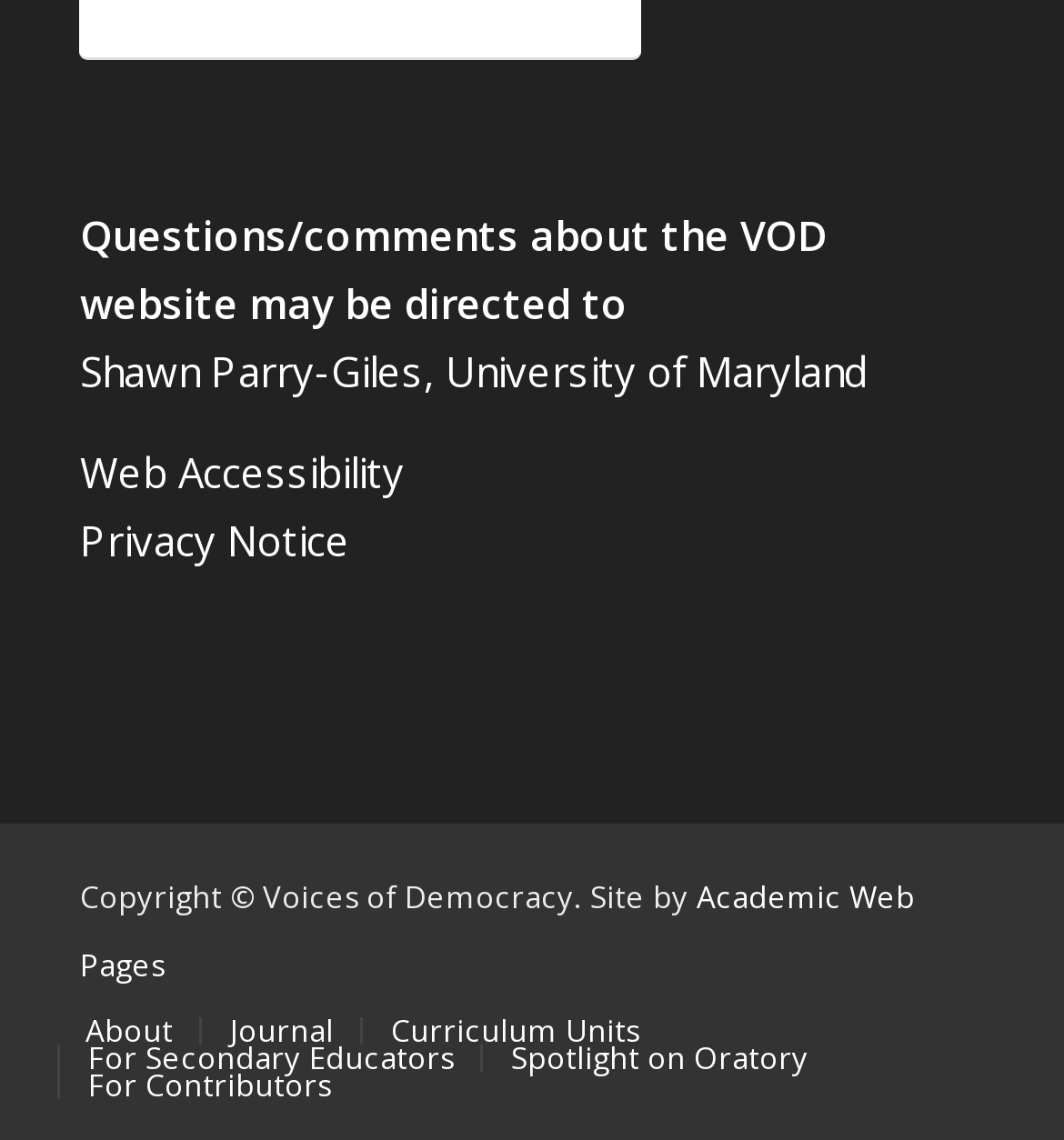What is the copyright year of the website?
Please provide a single word or phrase as your answer based on the screenshot.

Not specified